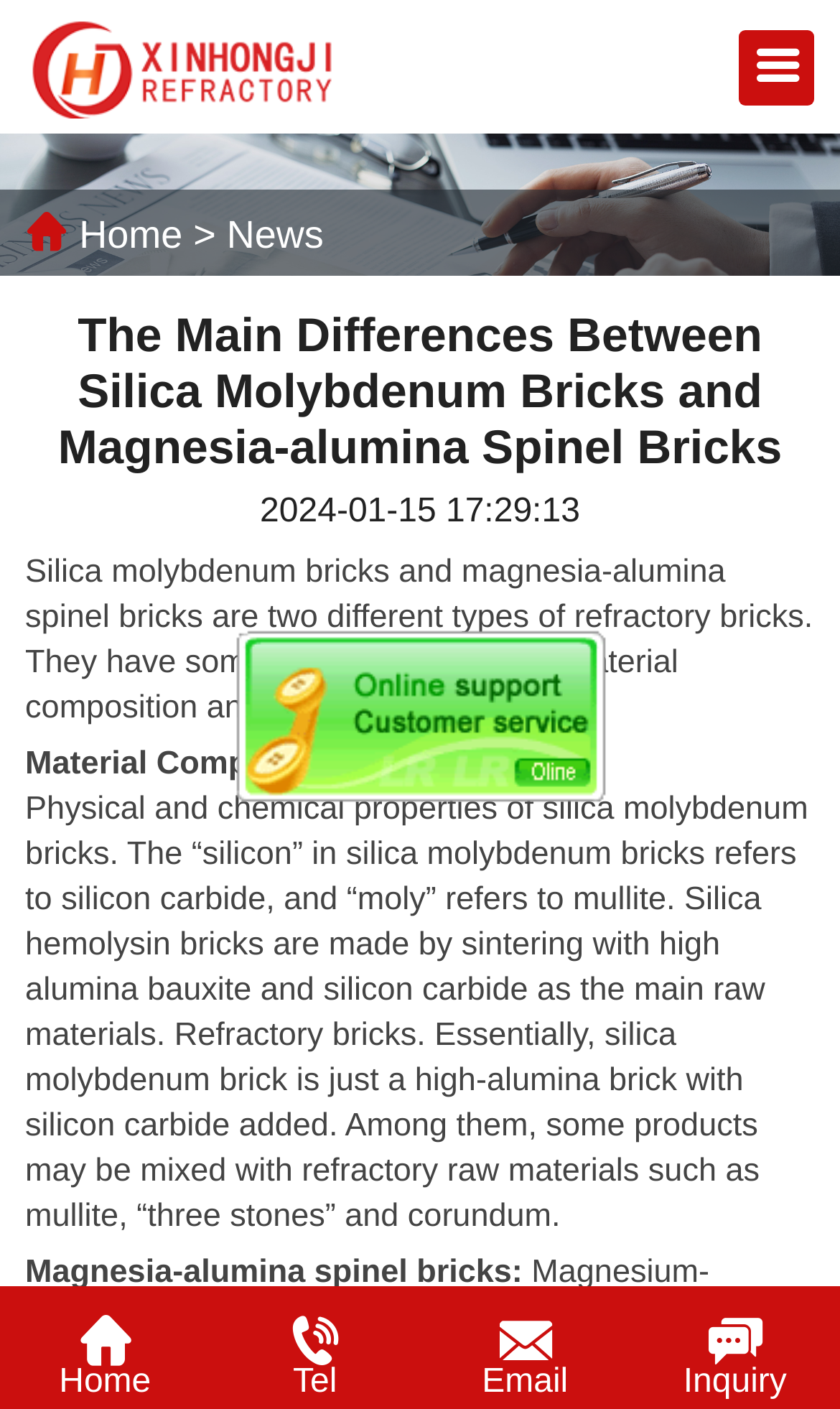What is the date of the webpage content? Examine the screenshot and reply using just one word or a brief phrase.

2024-01-15